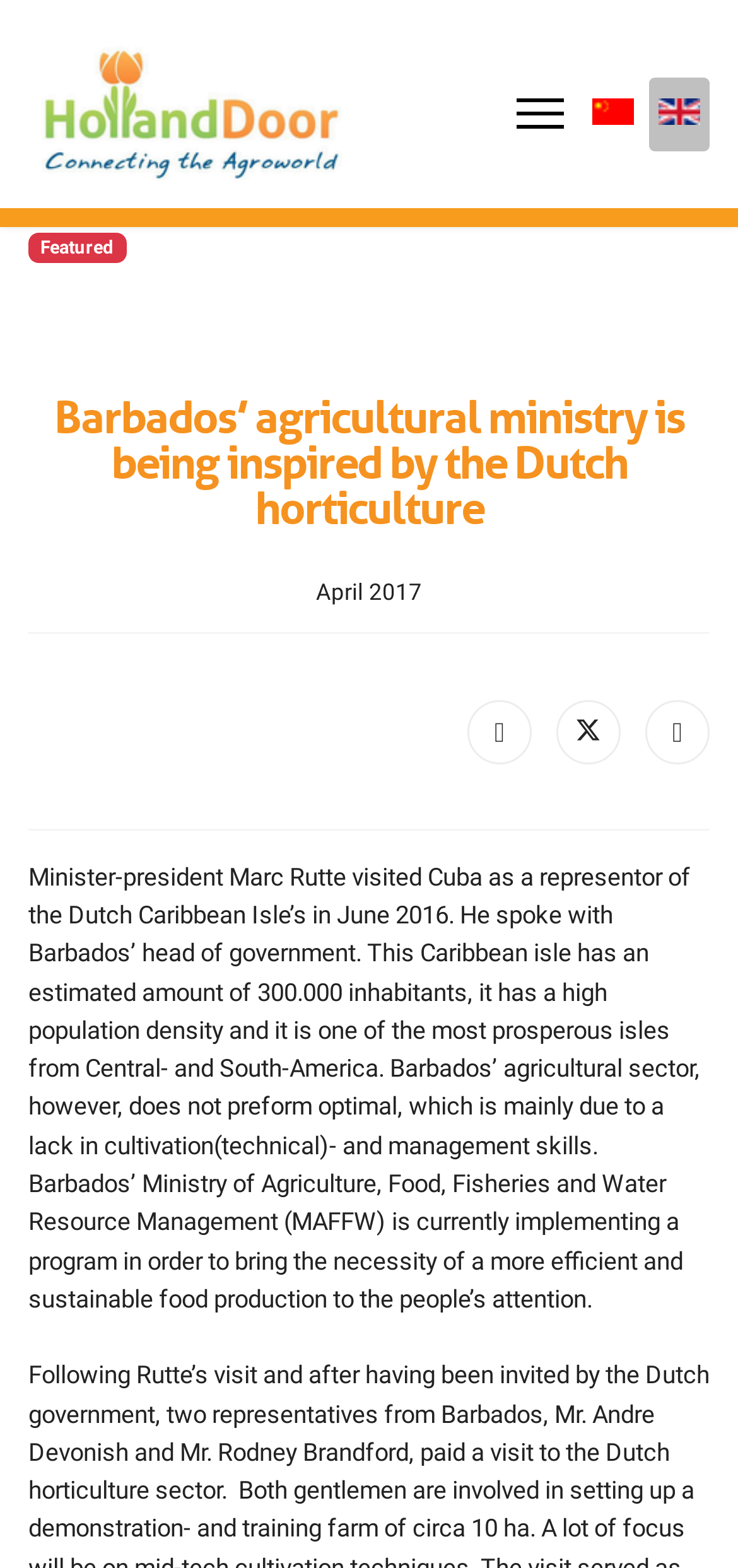Identify and extract the main heading of the webpage.

Barbados’ agricultural ministry is being inspired by the Dutch horticulture